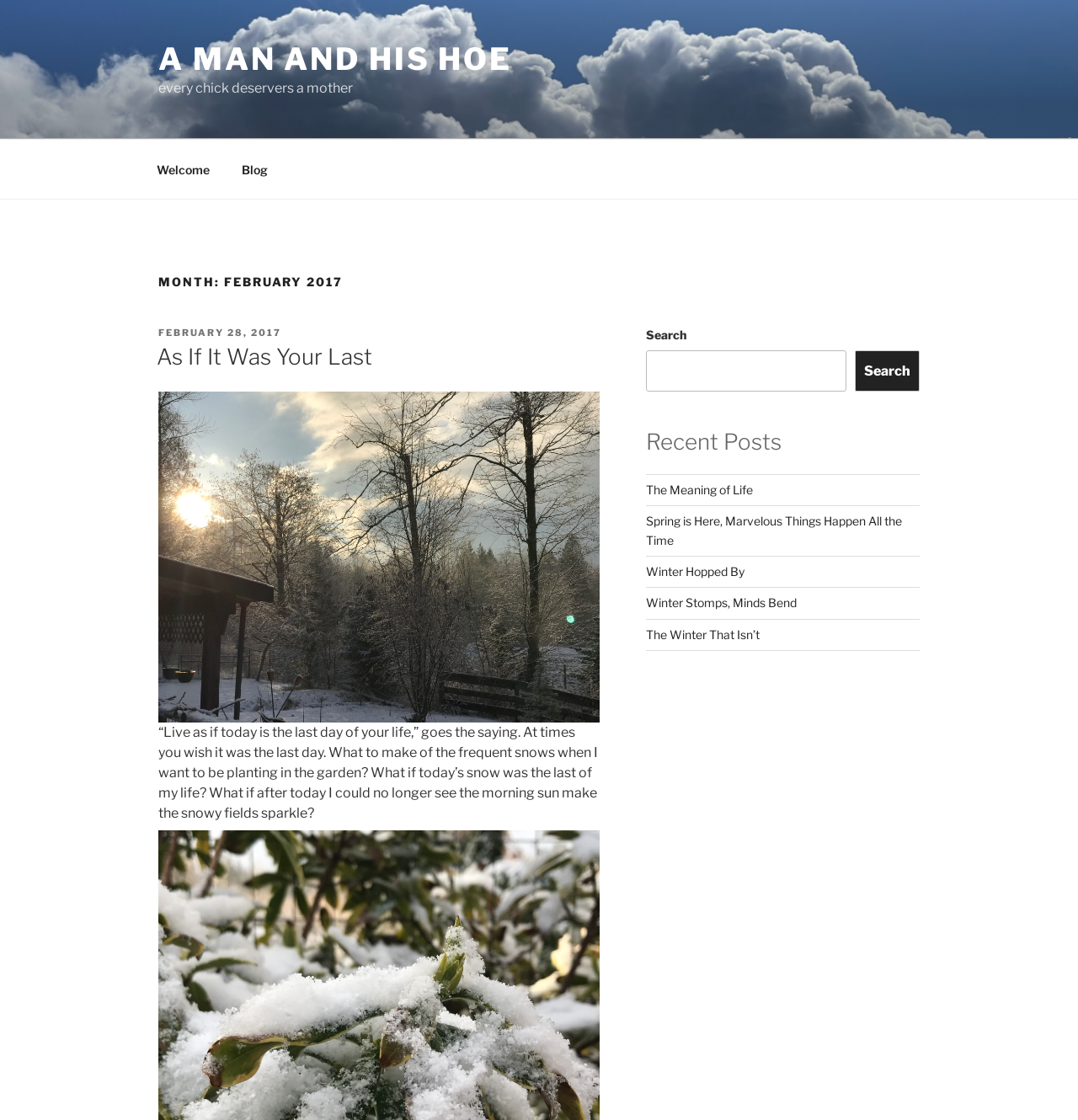Please answer the following question as detailed as possible based on the image: 
What is the purpose of the search box?

The search box is located in the blog sidebar with bounding box coordinates [0.599, 0.313, 0.785, 0.35]. Its purpose is to allow users to search the blog for specific content.